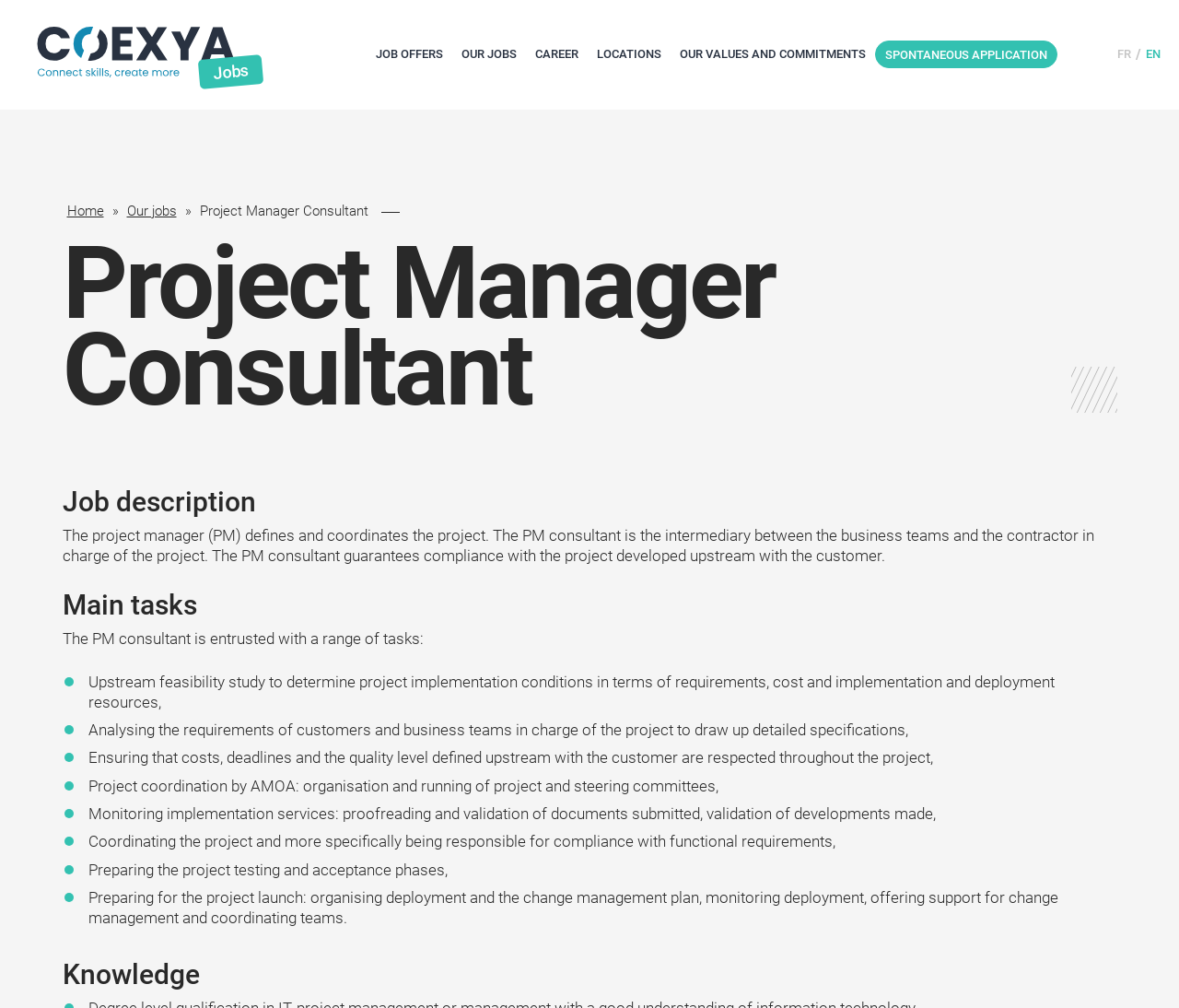Pinpoint the bounding box coordinates of the clickable area needed to execute the instruction: "Click on COEXYA Jobs". The coordinates should be specified as four float numbers between 0 and 1, i.e., [left, top, right, bottom].

[0.008, 0.02, 0.223, 0.089]